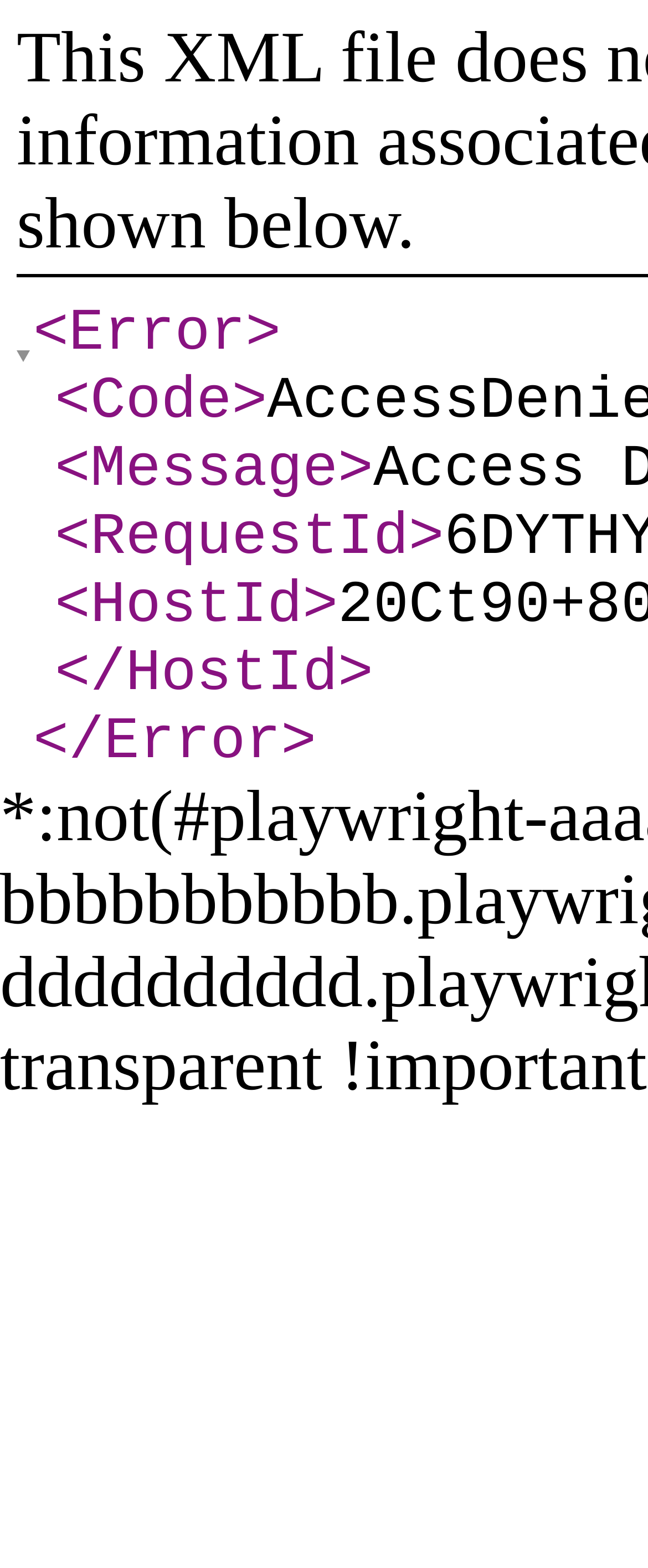Respond to the question below with a single word or phrase:
Is the error message closed?

Yes